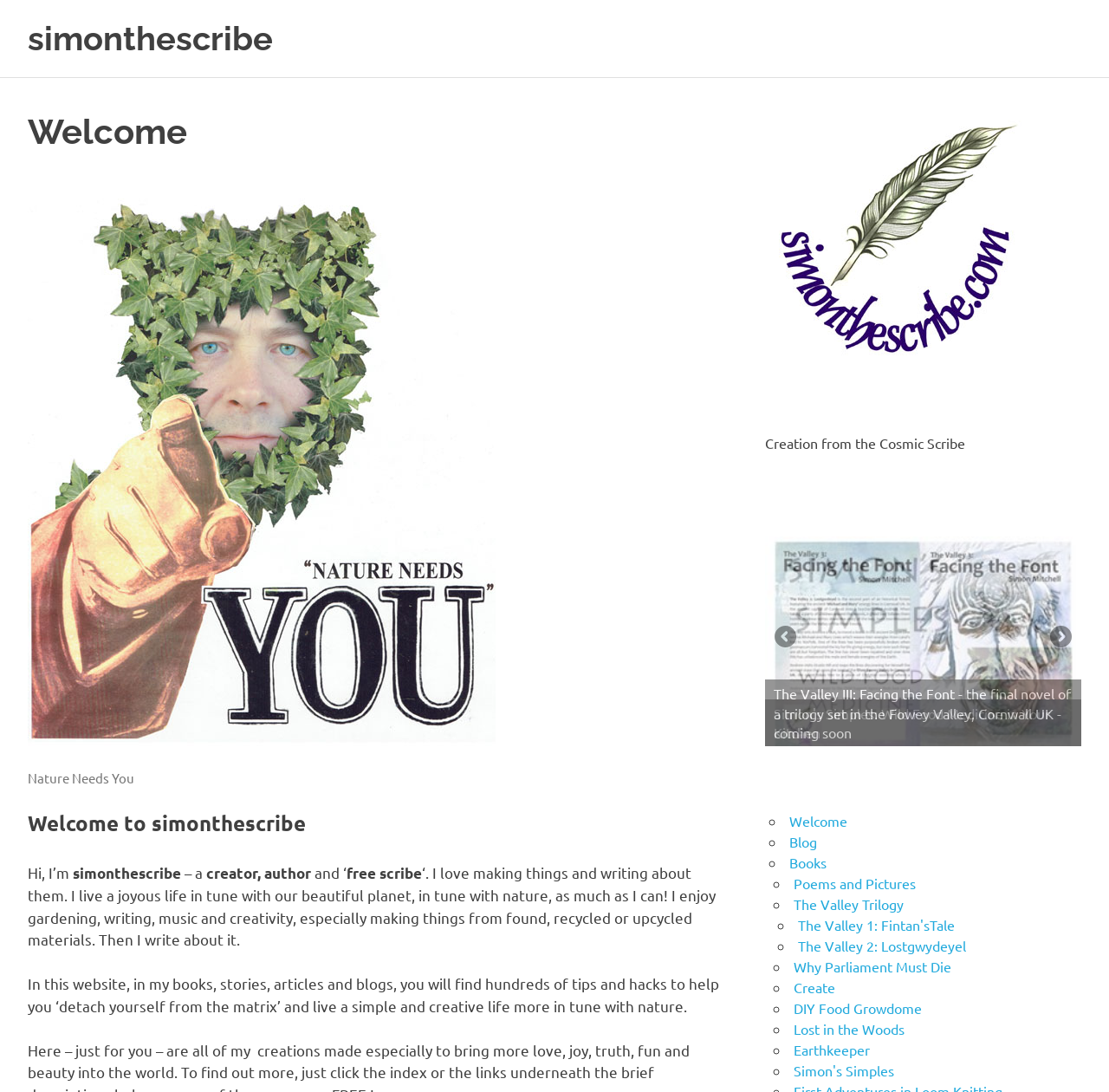Create a detailed narrative describing the layout and content of the webpage.

This webpage is a personal website for simonthescribe, a creator, author, and free scribe who loves making things and writing about them. At the top left of the page, there is a link to simonthescribe's website and a static text "Writing the Future". Below this, there is a header "Welcome" and a figure with an image "nature needs you" and a figcaption "Nature Needs You". 

To the right of the image, there is a heading "Welcome to simonthescribe" and a brief introduction to simonthescribe, describing himself as a creator, author, and free scribe who loves making things and writing about them. He also mentions that he lives a joyous life in tune with nature and enjoys gardening, writing, music, and creativity.

Below this introduction, there is a paragraph describing the content of the website, which includes hundreds of tips and hacks to help people live a simple and creative life more in tune with nature.

On the top right of the page, there is an image "logo for simonthescribe" and a static text "Creation from the Cosmic Scribe". Below this, there is a region "Covers" which appears to be a slideshow of book covers. The slideshow has navigation links "Previous" and "Next" at the bottom.

At the bottom of the page, there is a list of links to different sections of the website, including "Welcome", "Blog", "Books", "Poems and Pictures", "The Valley Trilogy", and others. Each link is preceded by a list marker "◦".